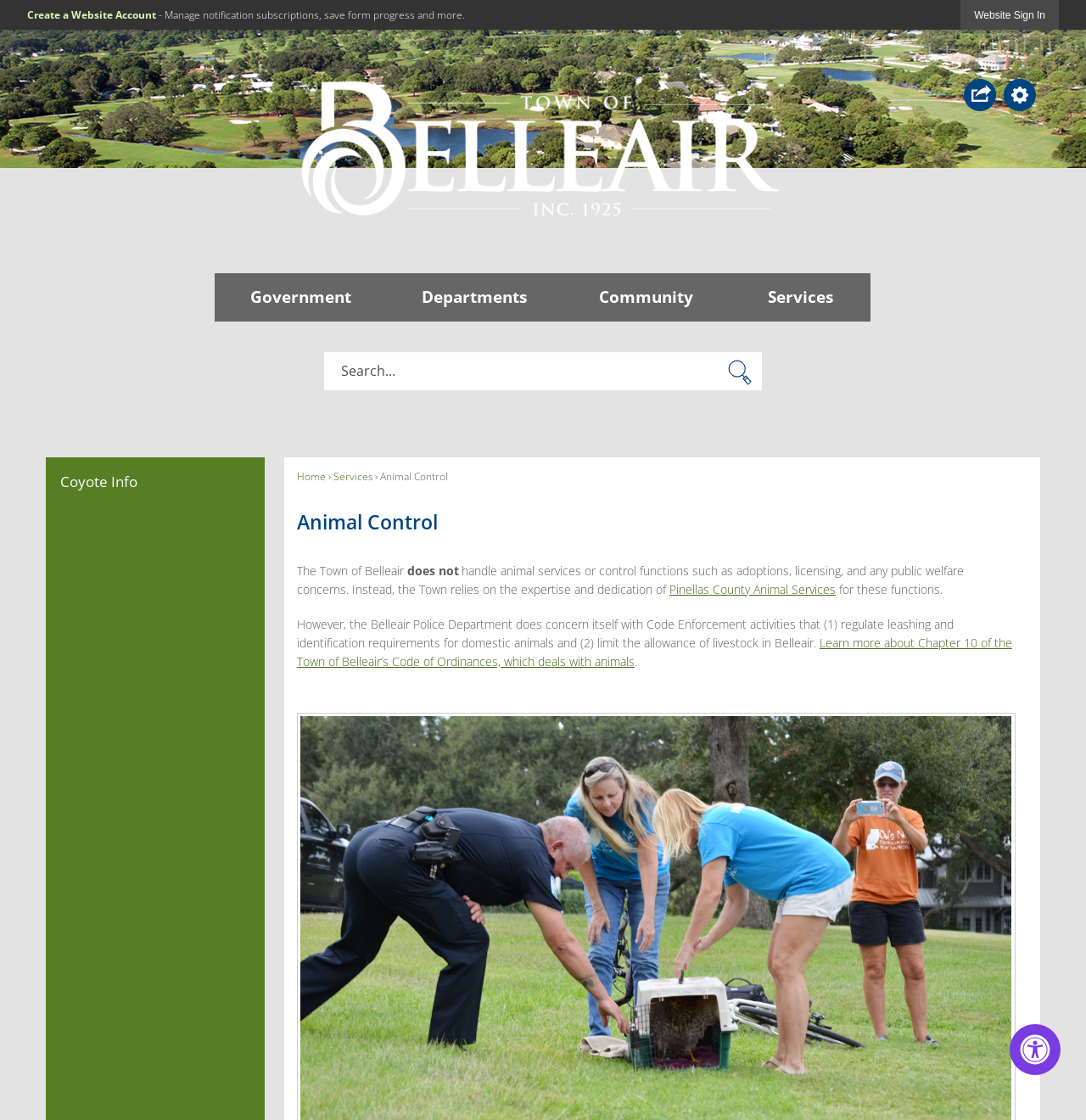Answer the question using only one word or a concise phrase: What is the purpose of the Belleair Police Department regarding animals?

Code Enforcement